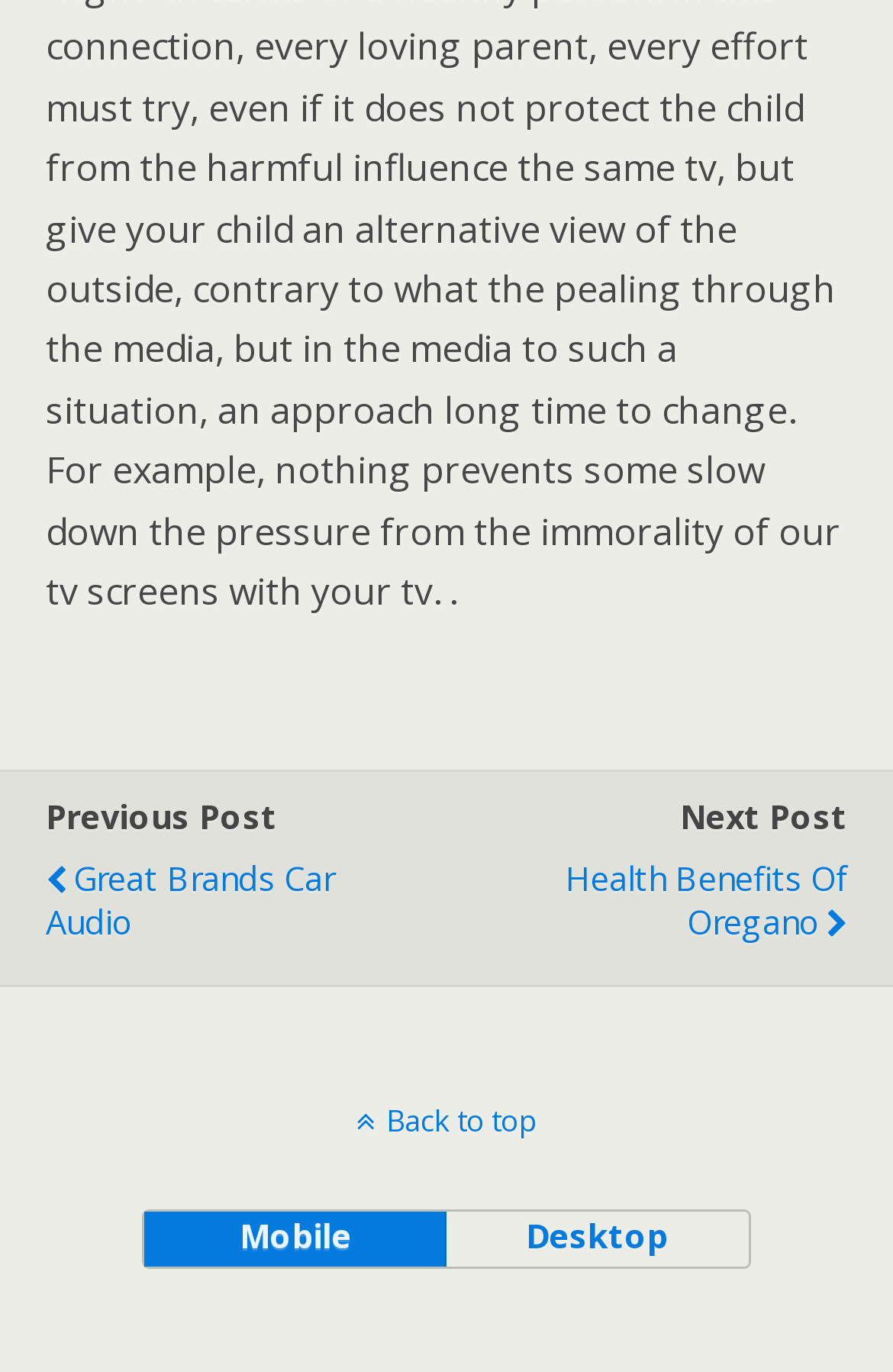Is there a 'Back to top' link?
Based on the visual information, provide a detailed and comprehensive answer.

I noticed a link labeled 'Back to top' at the bottom of the webpage, which suggests that it allows users to quickly navigate back to the top of the webpage.